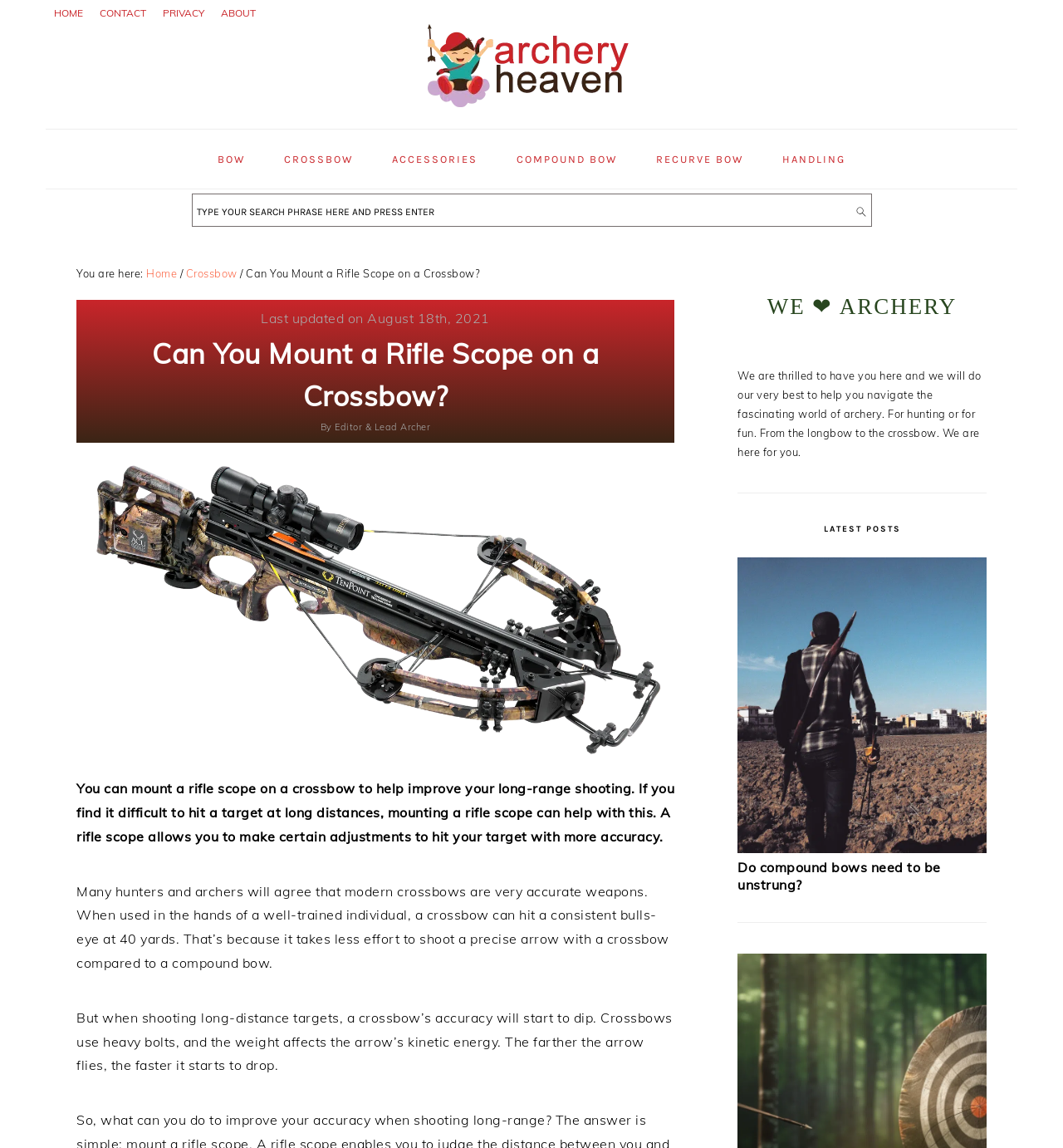Kindly determine the bounding box coordinates of the area that needs to be clicked to fulfill this instruction: "Read the latest post 'Do compound bows need to be unstrung?'".

[0.694, 0.734, 0.928, 0.745]